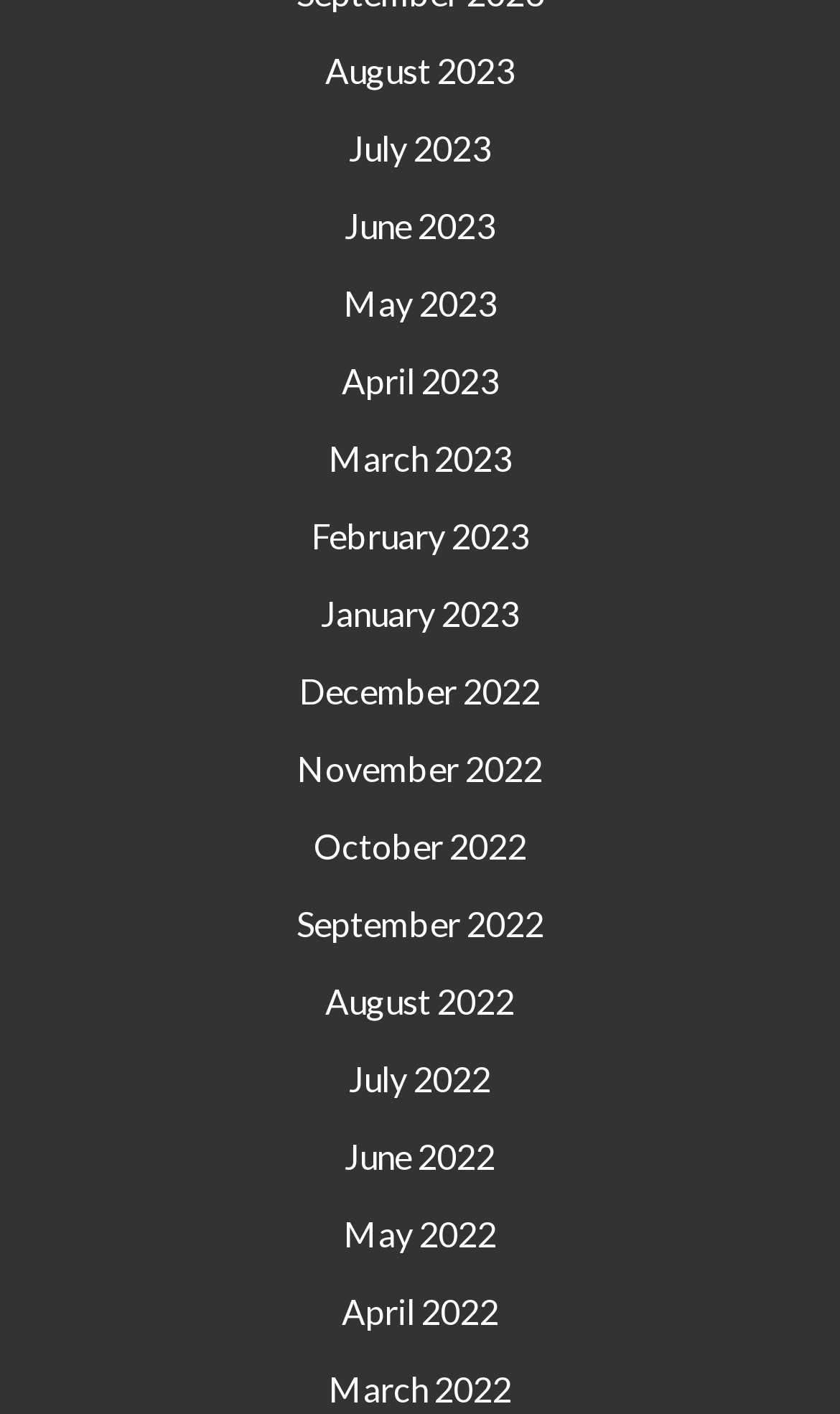Can you show the bounding box coordinates of the region to click on to complete the task described in the instruction: "check March 2023"?

[0.391, 0.31, 0.609, 0.339]